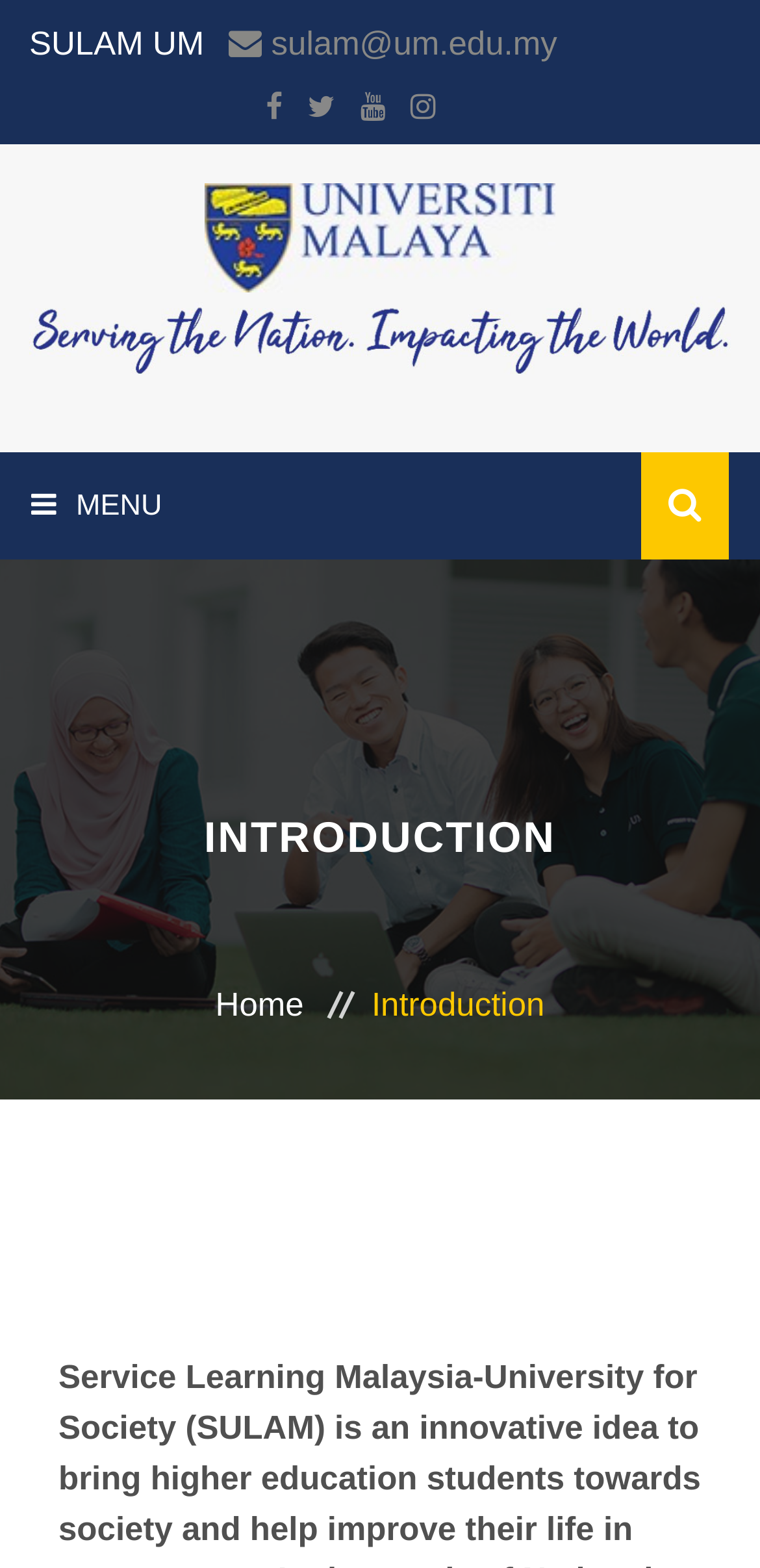Observe the image and answer the following question in detail: How many main sections are there?

I analyzed the webpage structure and found that there are 7 main sections, which are 'HOME', 'ABOUT SULAM', 'READING MATERIAL', 'ACTIVITIES', 'AGENCIES INVOLVED', 'CONTACT US', and 'INTRODUCTION'.